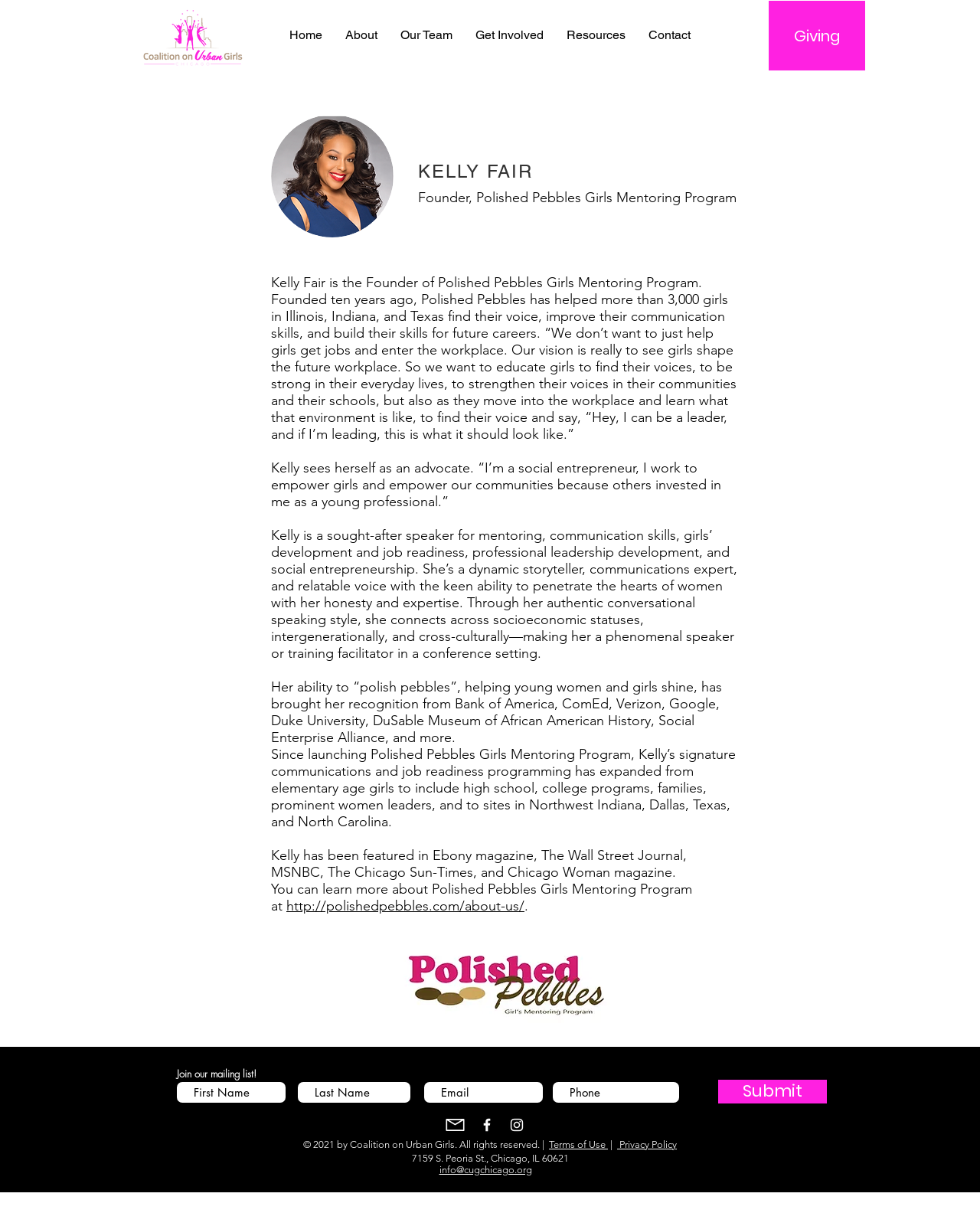Please locate the bounding box coordinates of the element that needs to be clicked to achieve the following instruction: "Contact the Coalition on Urban Girls". The coordinates should be four float numbers between 0 and 1, i.e., [left, top, right, bottom].

[0.448, 0.949, 0.543, 0.959]